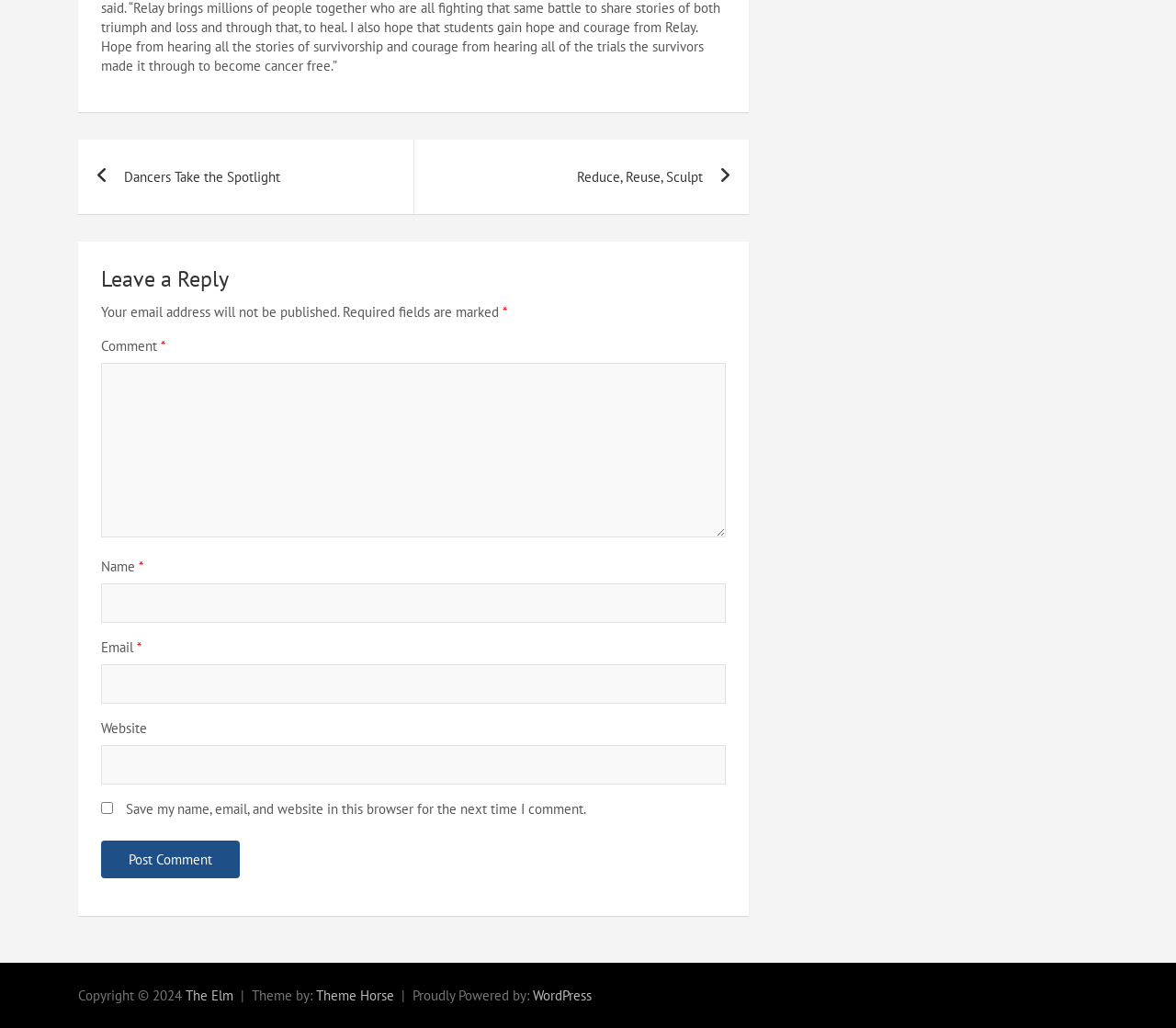What is the copyright year of the website?
Based on the image, answer the question with as much detail as possible.

The copyright year is mentioned at the bottom of the page, where it says 'Copyright © 2024', indicating that the website's content is copyrighted until 2024.